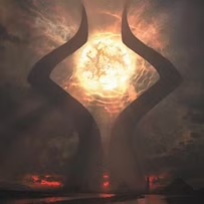Detail all significant aspects of the image you see.

The image depicts a stunning fantasy scene inspired by the "Magic: The Gathering" universe, specifically related to the card "Nicol Bolas, the Deceiver." In the artwork, two towering structures resembling twisting horns rise dramatically against a tumultuous sky, framed by swirling clouds and vivid colors. At the center, a bright, fiery sun emerges, casting an intense glow that highlights the chaos surrounding it. The atmosphere is both awe-inspiring and foreboding, reflecting the powerful and enigmatic nature of Nicol Bolas. This striking visual encapsulates the essence of high fantasy, hinting at the epic battles and complex lore familiar to fans of the game.